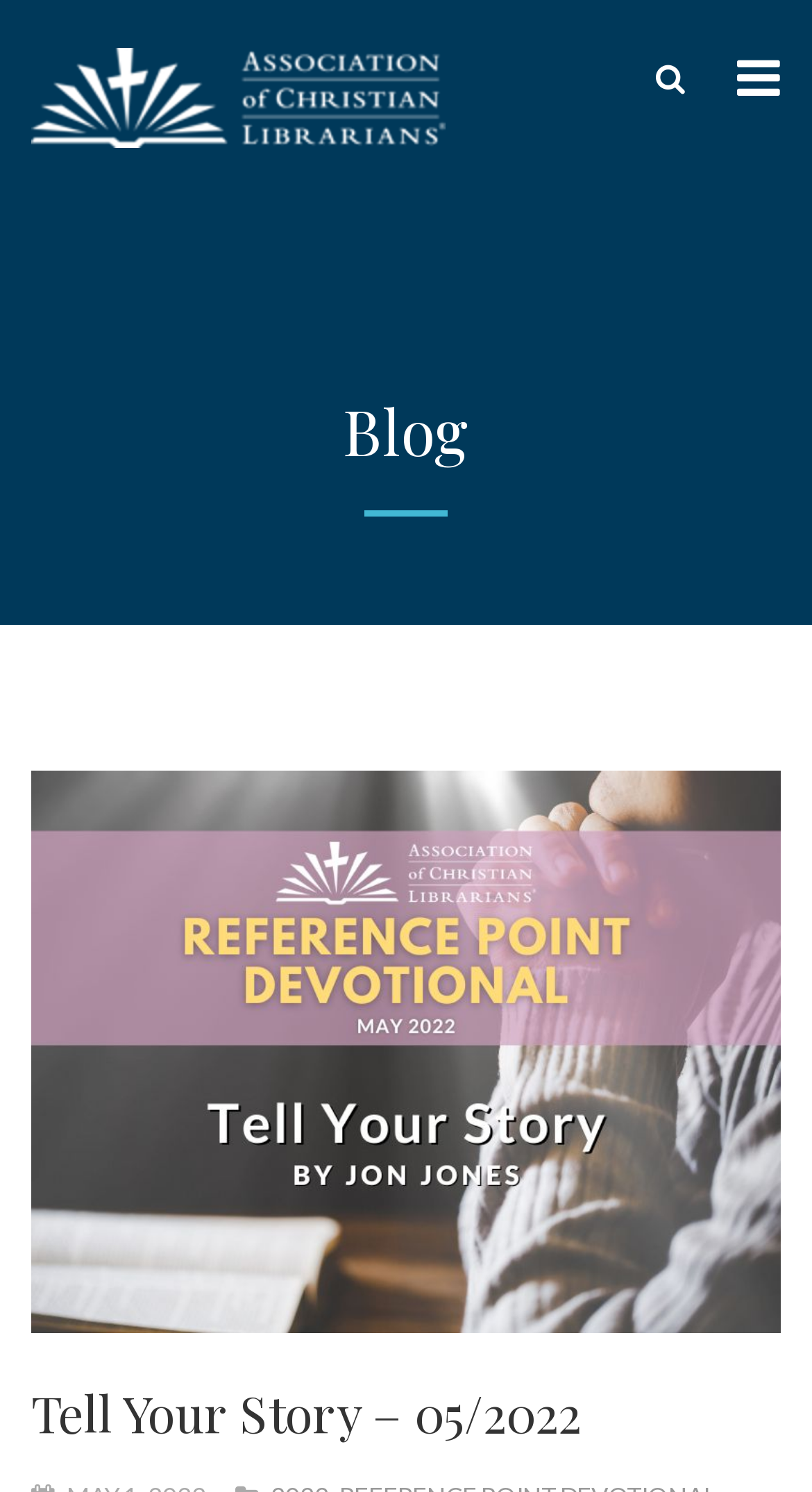Utilize the details in the image to give a detailed response to the question: How many navigation links are on the top right?

I counted the number of links on the top right of the webpage, which are '' and '', so there are 2 navigation links.